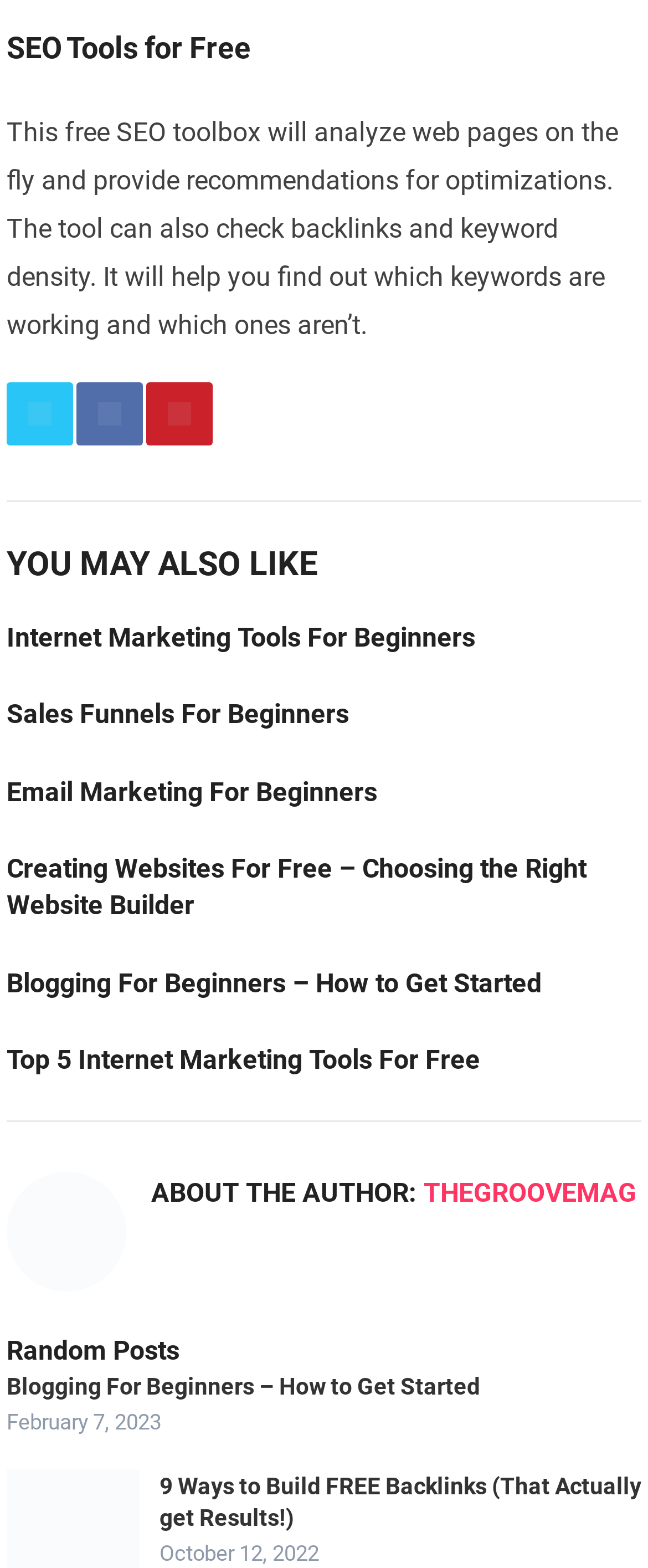Locate and provide the bounding box coordinates for the HTML element that matches this description: "Learn More".

None